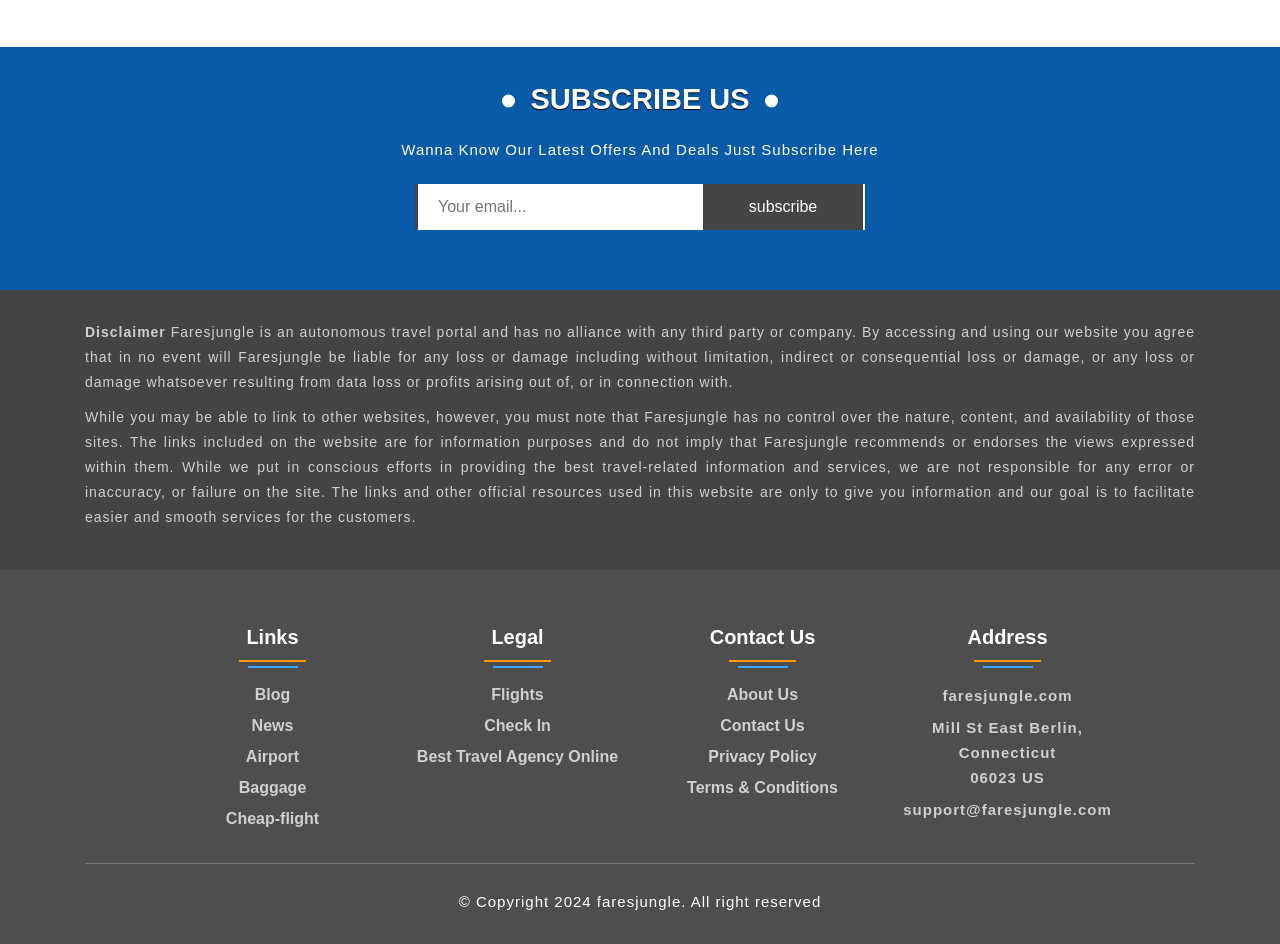Using the image as a reference, answer the following question in as much detail as possible:
What is the copyright notice at the bottom of the page?

The copyright notice is located at the bottom of the page and states '© Copyright 2024 faresjungle. All right reserved'. This indicates that the website's content is copyrighted by Faresjungle and may not be used without permission.